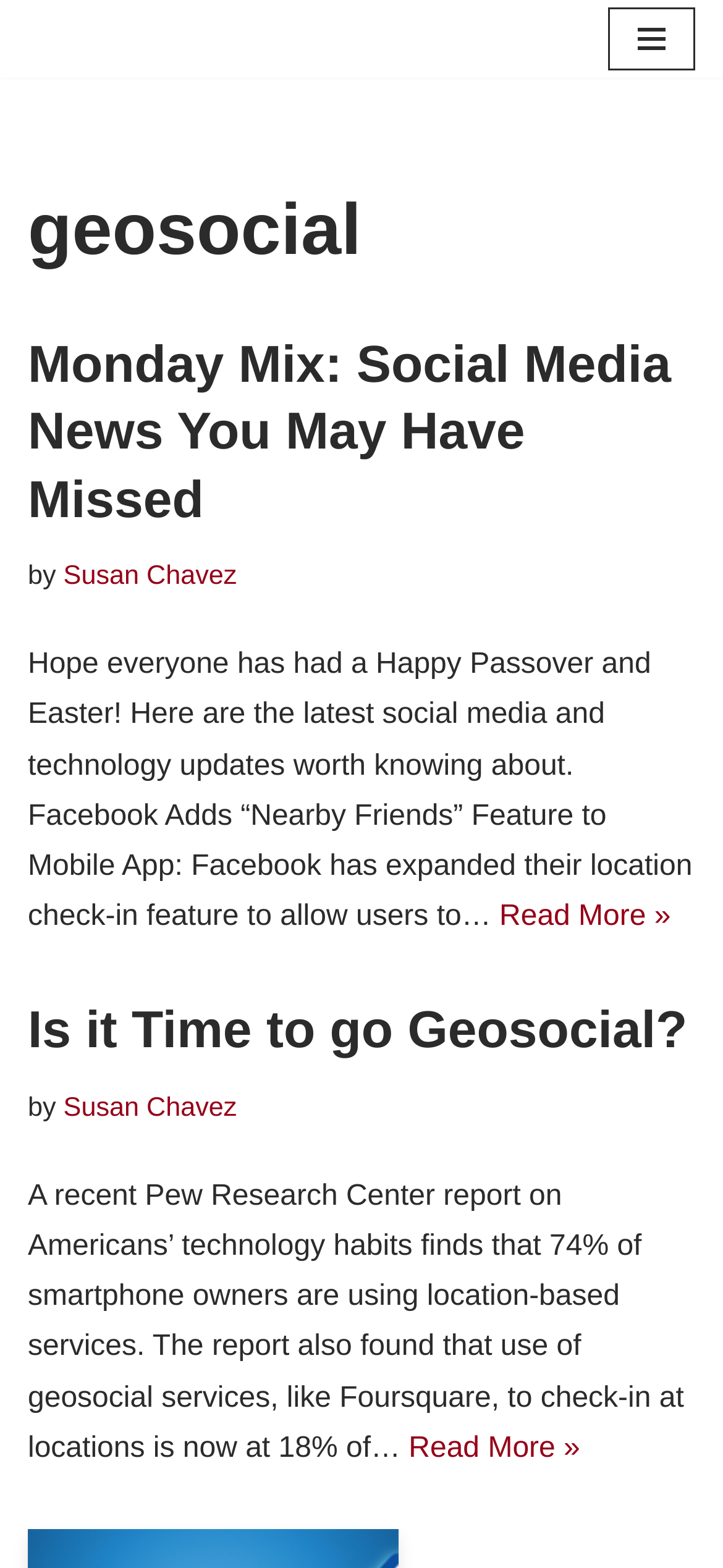Please specify the bounding box coordinates for the clickable region that will help you carry out the instruction: "Skip to content".

[0.0, 0.038, 0.077, 0.061]